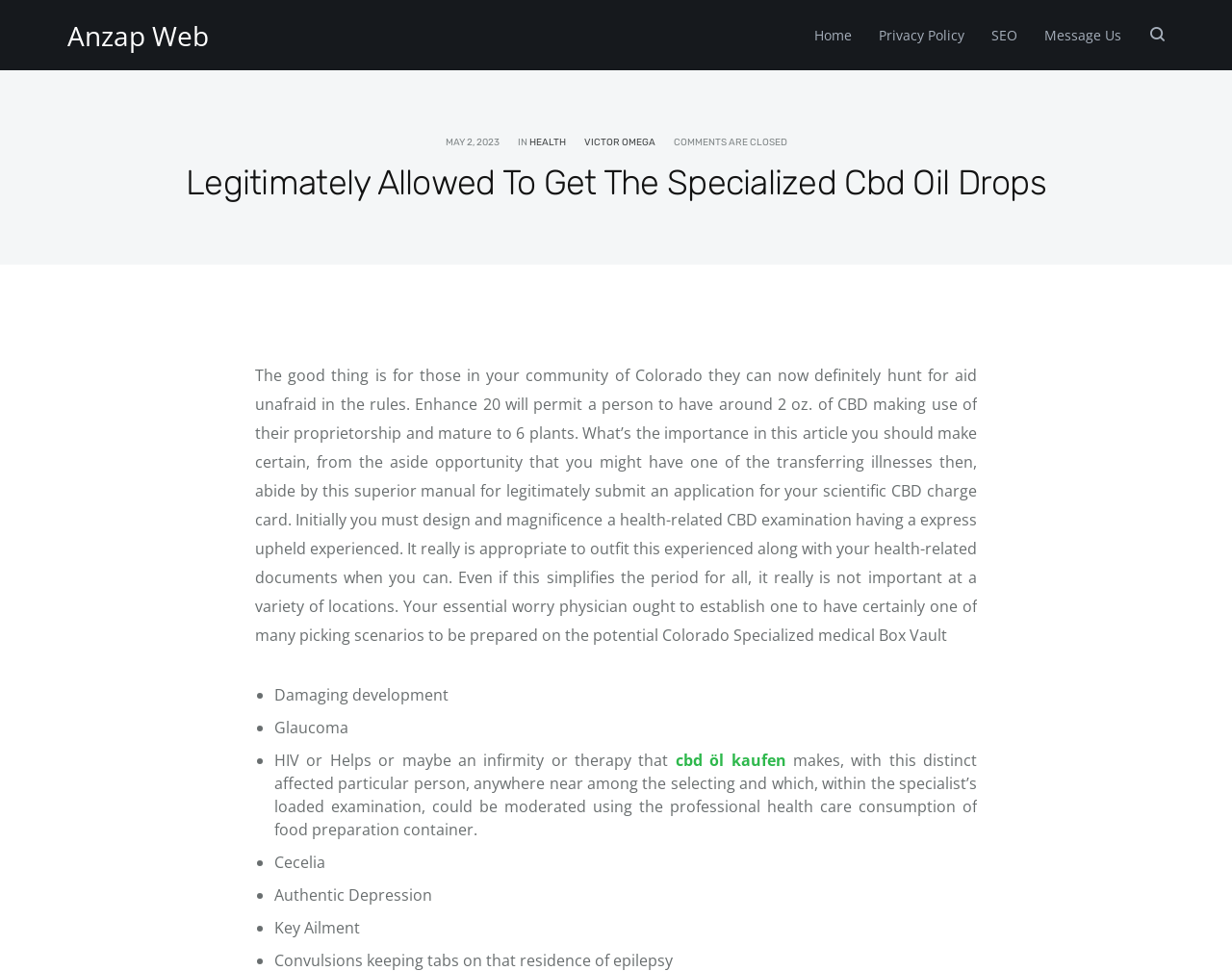Describe all the significant parts and information present on the webpage.

This webpage appears to be an article about CBD oil, specifically discussing the legality of obtaining specialized CBD oil drops in Colorado. 

At the top of the page, there is a header section with several links, including "Home", "Privacy Policy", "SEO", "Message Us", and an icon represented by "\ue800". 

Below the header, there is a section with a date "MAY 2, 2023" and a category label "IN HEALTH" with a link to "VICTOR OMEGA". 

The main content of the article is a long paragraph that explains the benefits of Enhance 20, which allows individuals to possess up to 2 oz of CBD and grow up to 6 plants. The article also provides a step-by-step guide on how to legally apply for a medical CBD card in Colorado. 

The article is divided into sections using list markers, with each section describing a specific condition that may qualify an individual for a medical CBD card, such as "Damaging development", "Glaucoma", "HIV or AIDS", and others. There is also a link to "cbd öl kaufen" within one of the sections. 

Overall, the webpage appears to be an informative article about CBD oil and its legal uses in Colorado, with a focus on providing guidance for individuals who may be eligible for a medical CBD card.